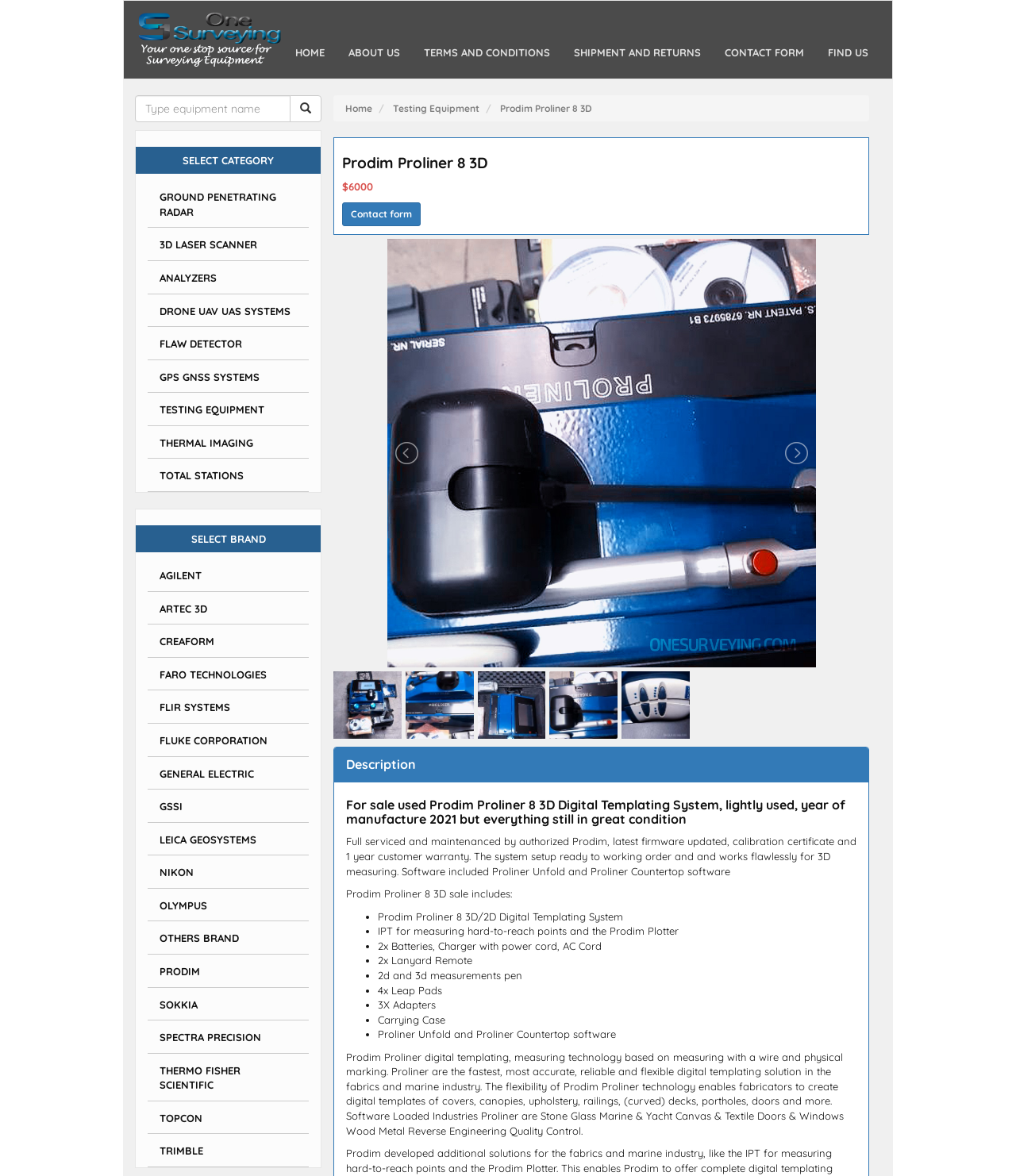Give a one-word or one-phrase response to the question: 
How many links are there in the navigation menu?

7